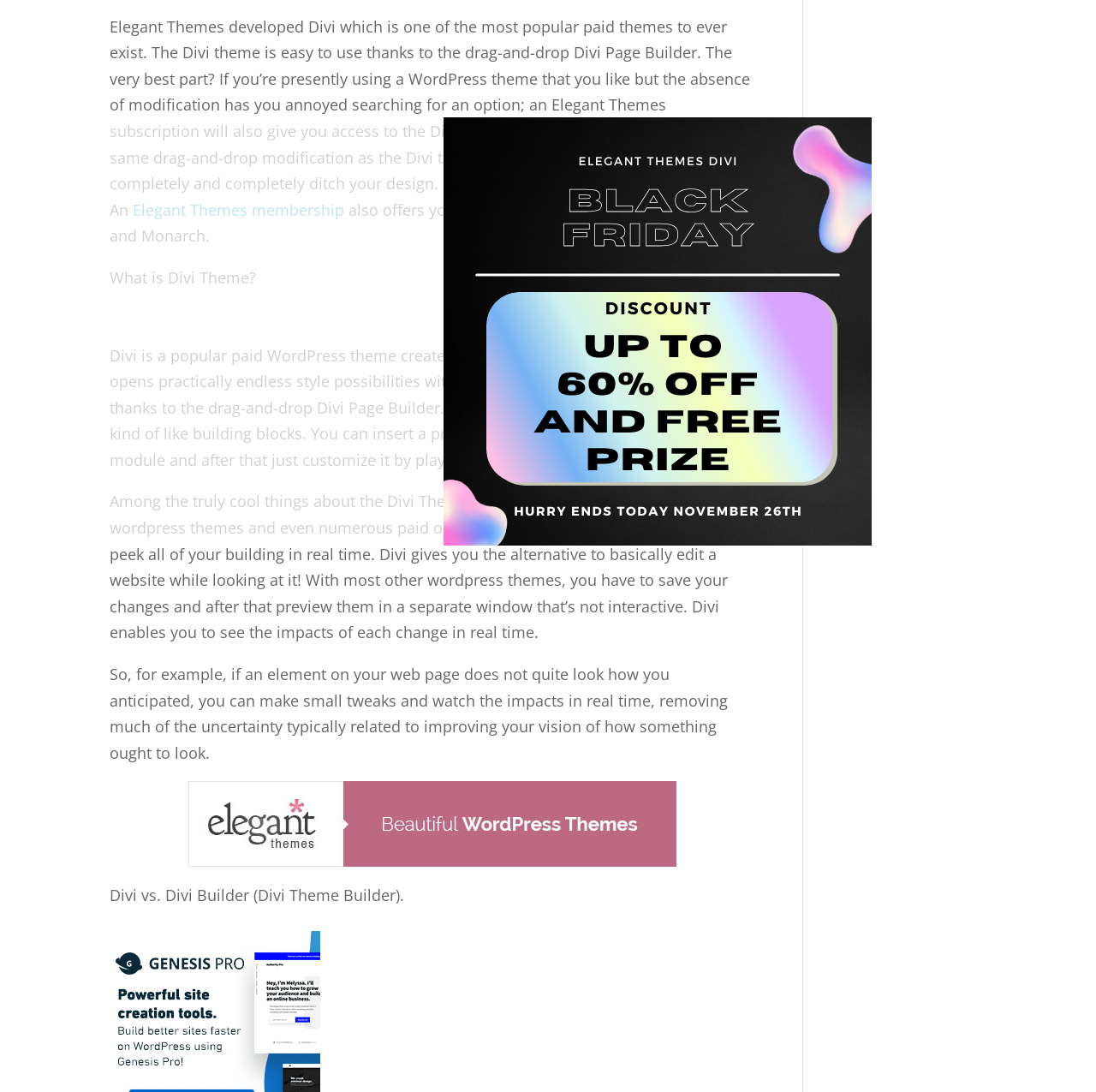Using the provided element description "Elegant Themes membership", determine the bounding box coordinates of the UI element.

[0.121, 0.183, 0.314, 0.201]